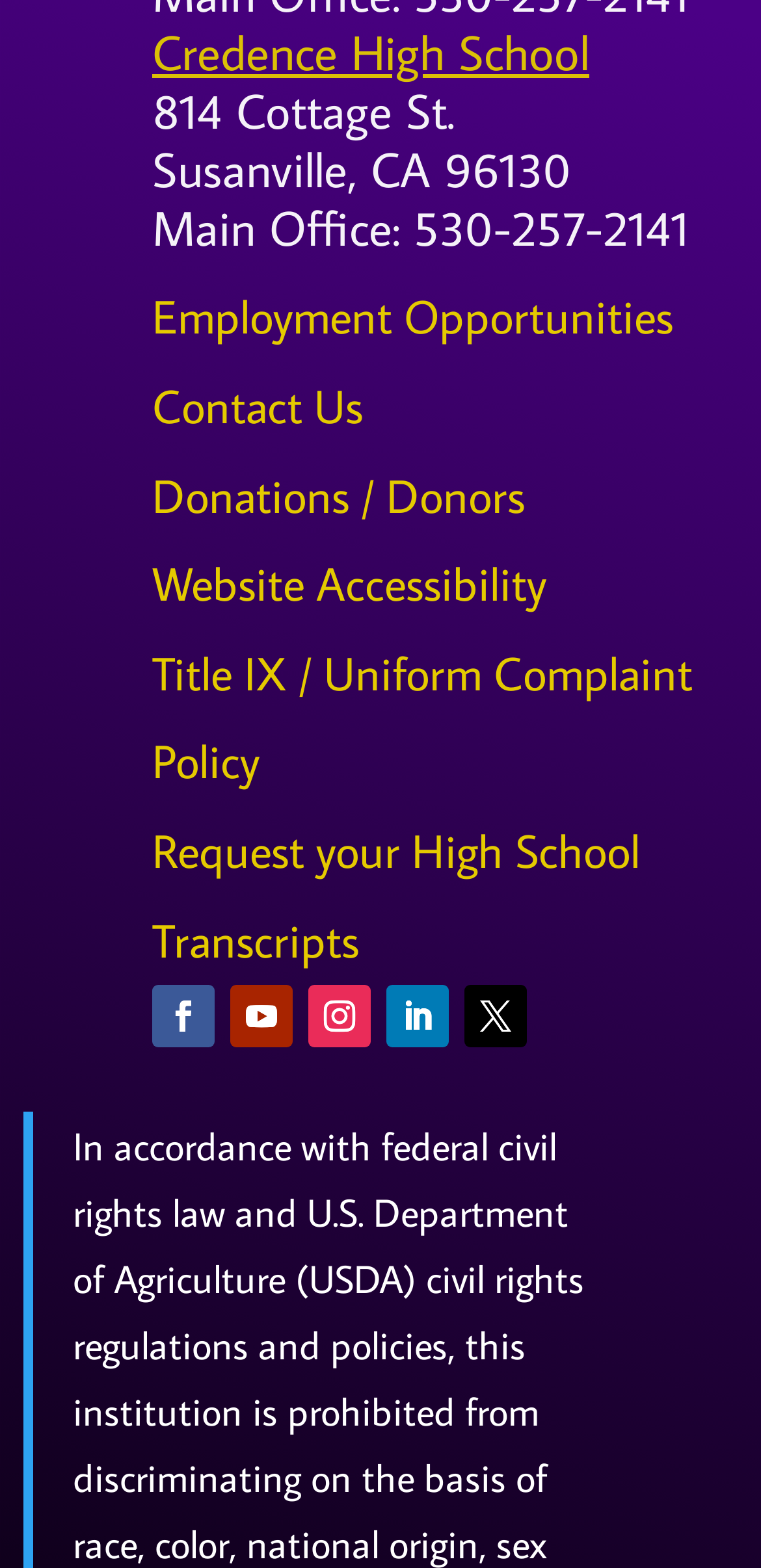Extract the bounding box coordinates of the UI element described: "Contact Us". Provide the coordinates in the format [left, top, right, bottom] with values ranging from 0 to 1.

[0.2, 0.239, 0.477, 0.277]